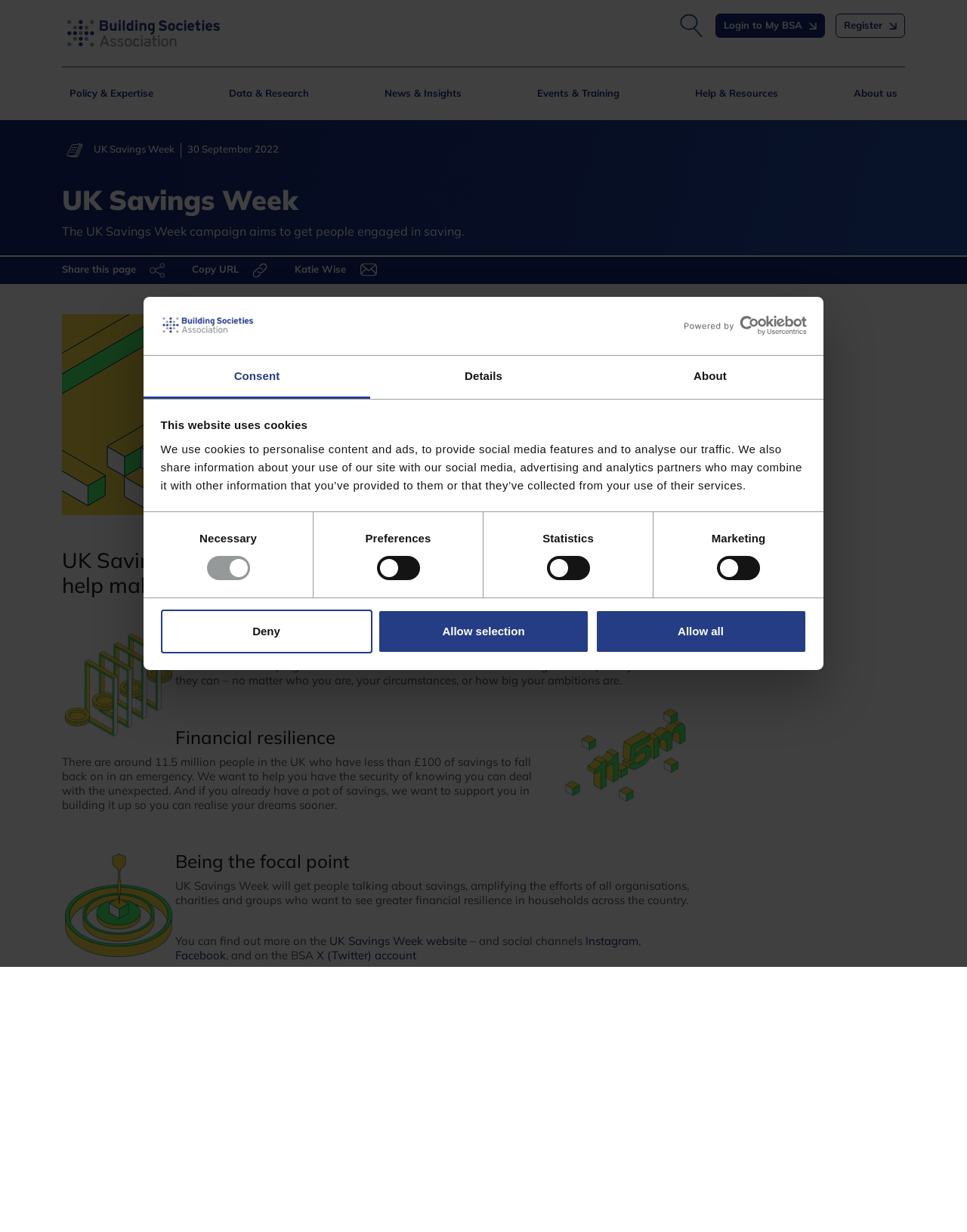Provide the bounding box coordinates for the UI element that is described by this text: "alt="Search"". The coordinates should be in the form of four float numbers between 0 and 1: [left, top, right, bottom].

[0.702, 0.013, 0.727, 0.026]